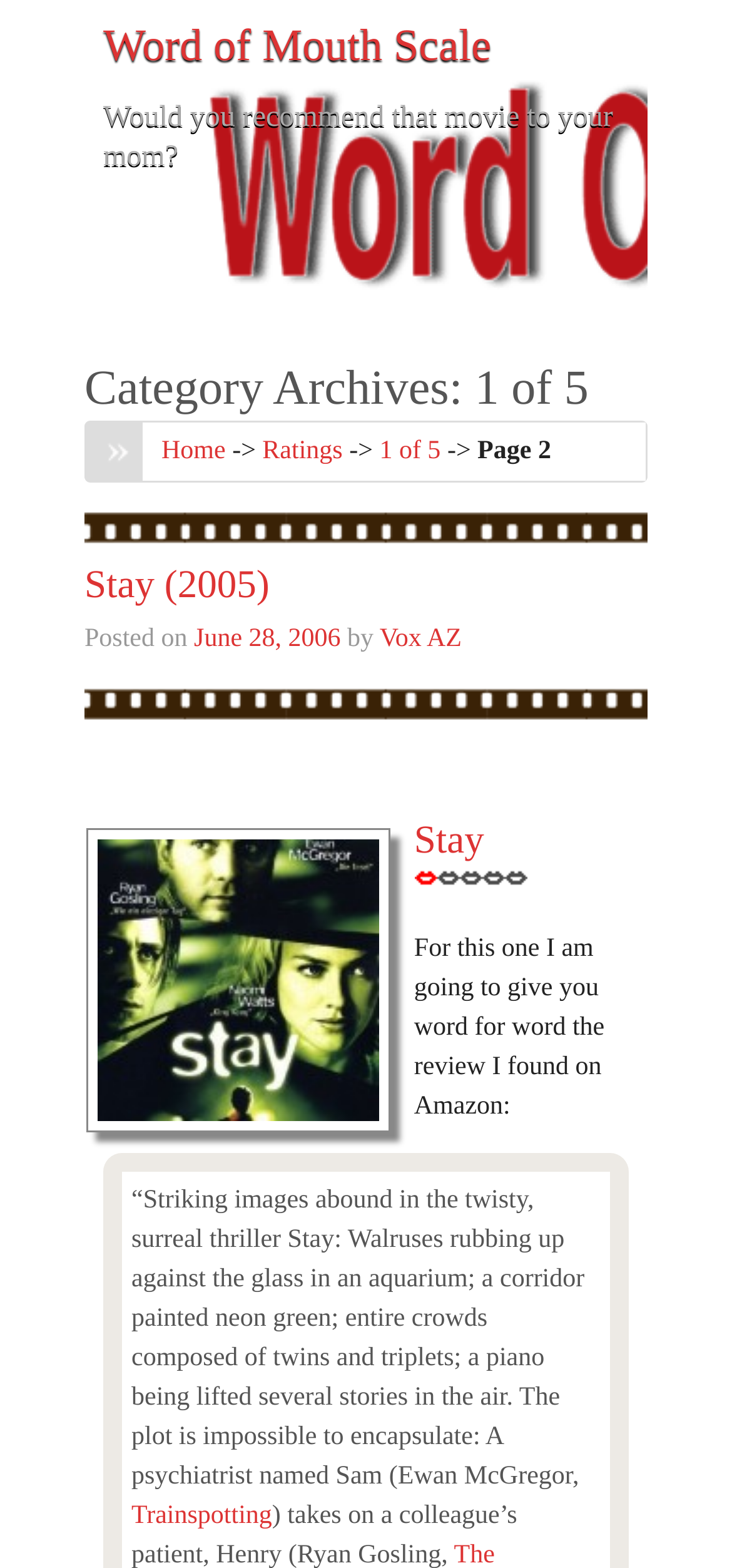Identify the bounding box coordinates of the part that should be clicked to carry out this instruction: "Click on the 'Trainspotting' link".

[0.179, 0.959, 0.372, 0.977]